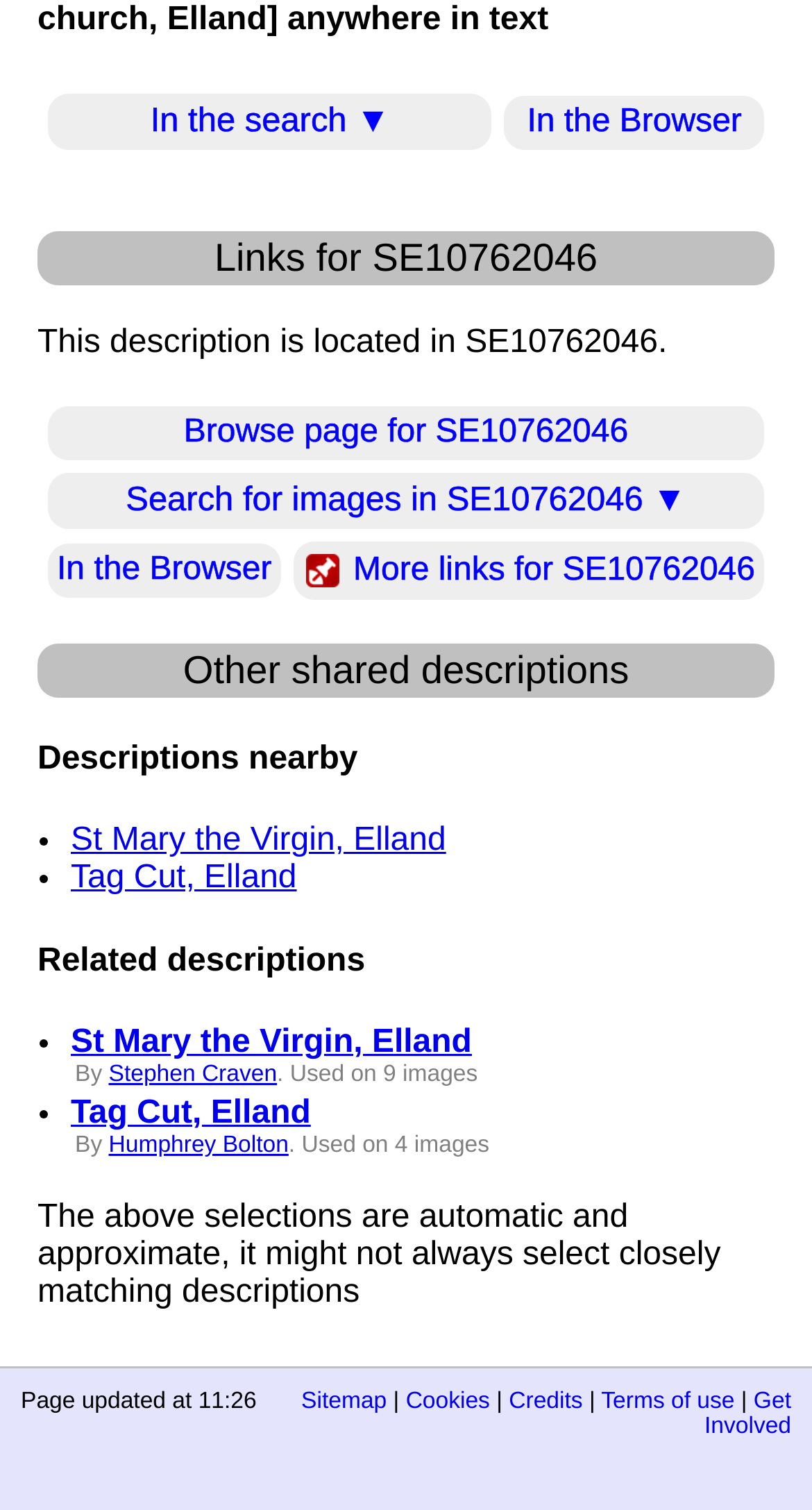Using the given element description, provide the bounding box coordinates (top-left x, top-left y, bottom-right x, bottom-right y) for the corresponding UI element in the screenshot: St Mary the Virgin, Elland

[0.087, 0.545, 0.549, 0.569]